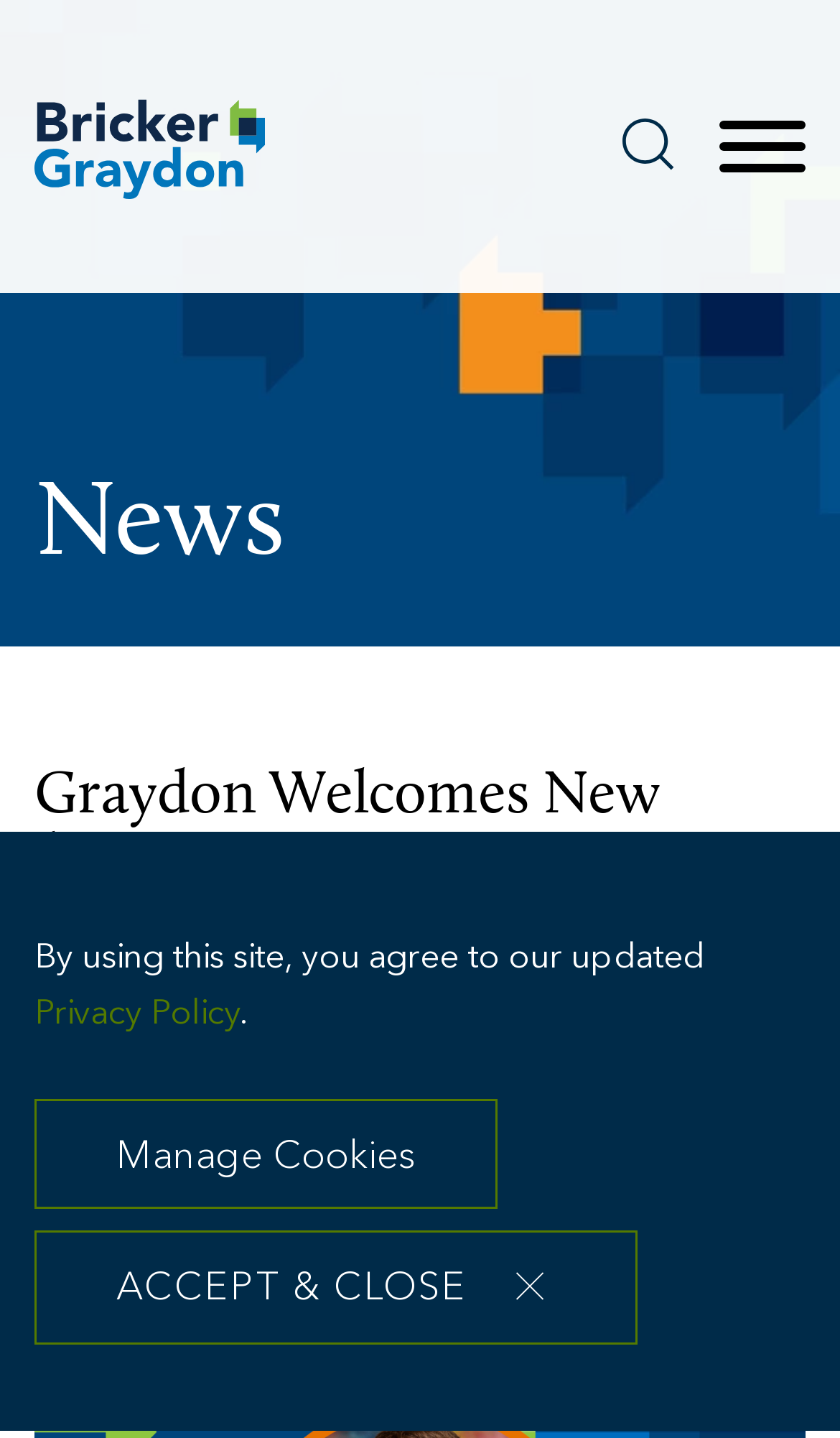Extract the bounding box coordinates of the UI element described: "Accept & Close". Provide the coordinates in the format [left, top, right, bottom] with values ranging from 0 to 1.

[0.041, 0.856, 0.759, 0.935]